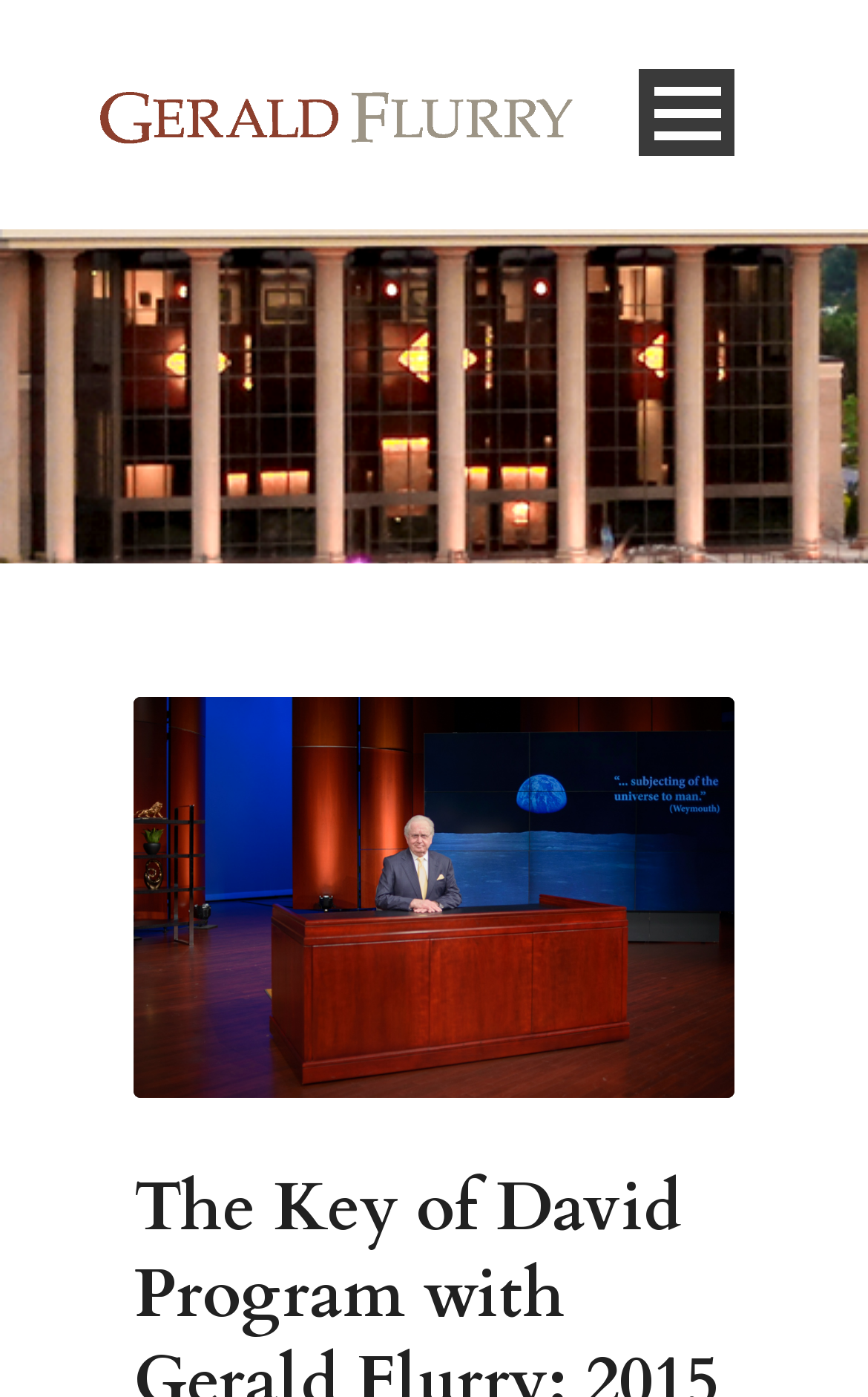Given the element description: "Blog", predict the bounding box coordinates of this UI element. The coordinates must be four float numbers between 0 and 1, given as [left, top, right, bottom].

[0.115, 0.315, 0.885, 0.395]